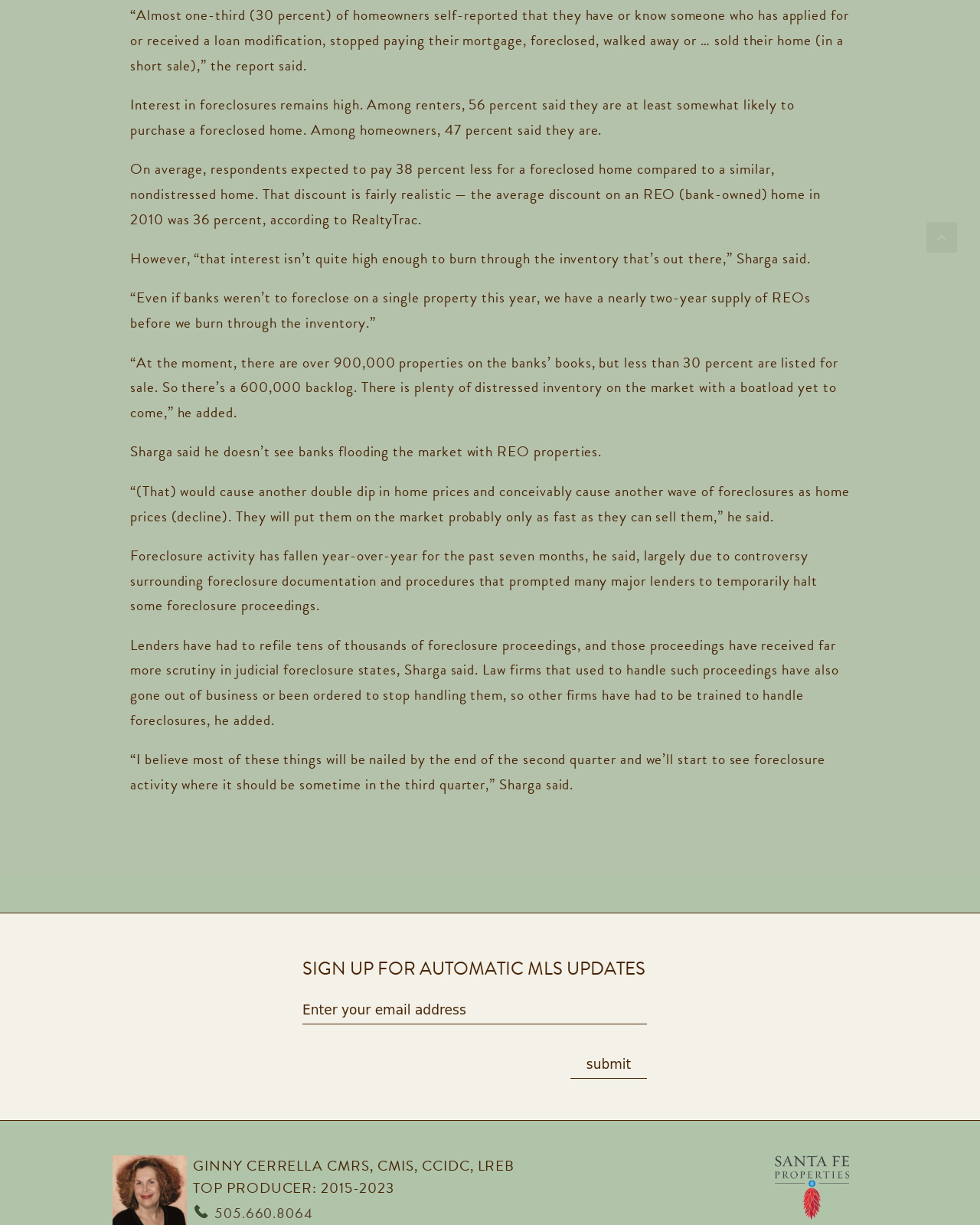Provide the bounding box coordinates for the UI element described in this sentence: "Send Feedback". The coordinates should be four float values between 0 and 1, i.e., [left, top, right, bottom].

None